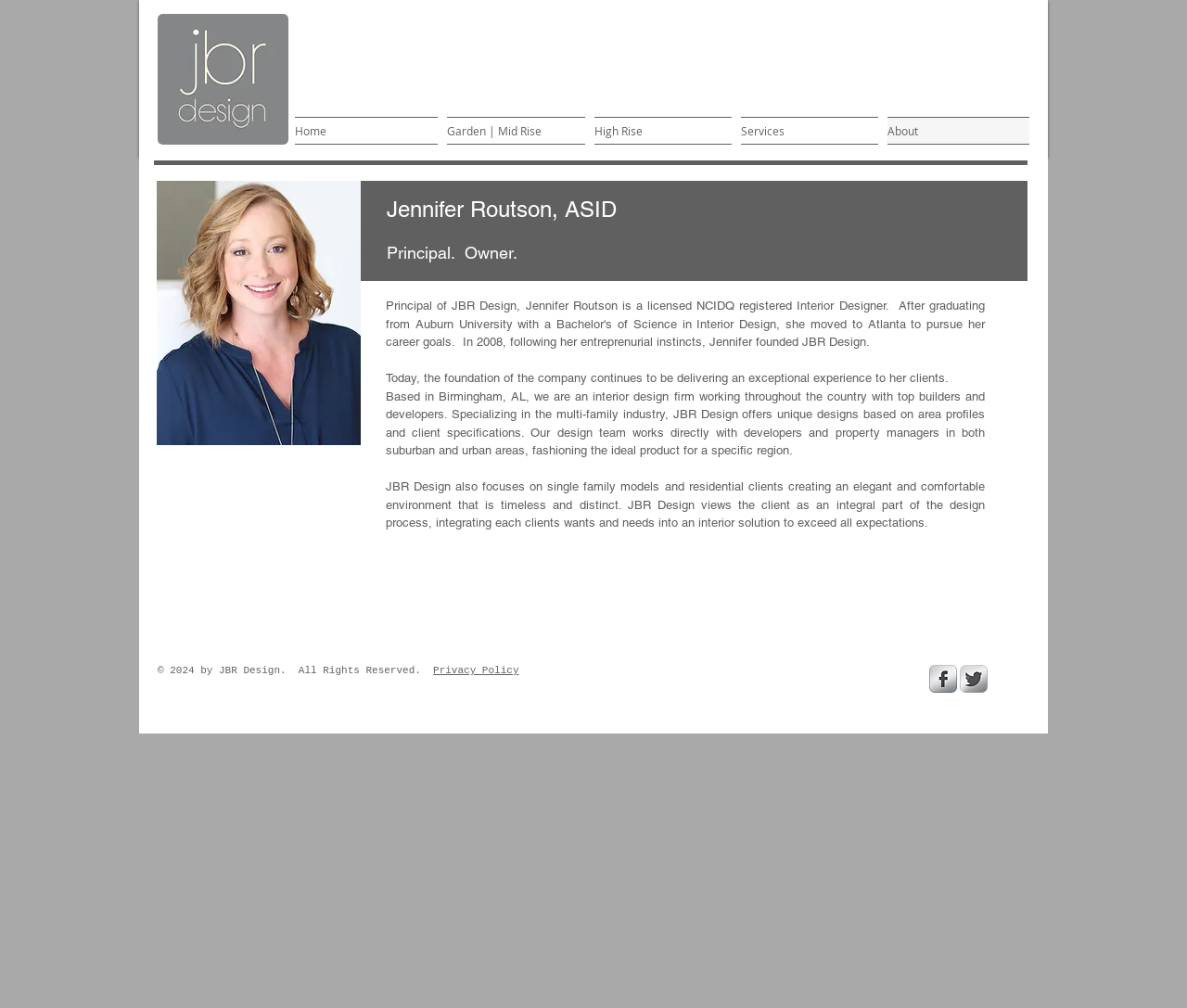Based on the element description aria-label="Twitter Metallic", identify the bounding box of the UI element in the given webpage screenshot. The coordinates should be in the format (top-left x, top-left y, bottom-right x, bottom-right y) and must be between 0 and 1.

[0.809, 0.66, 0.832, 0.687]